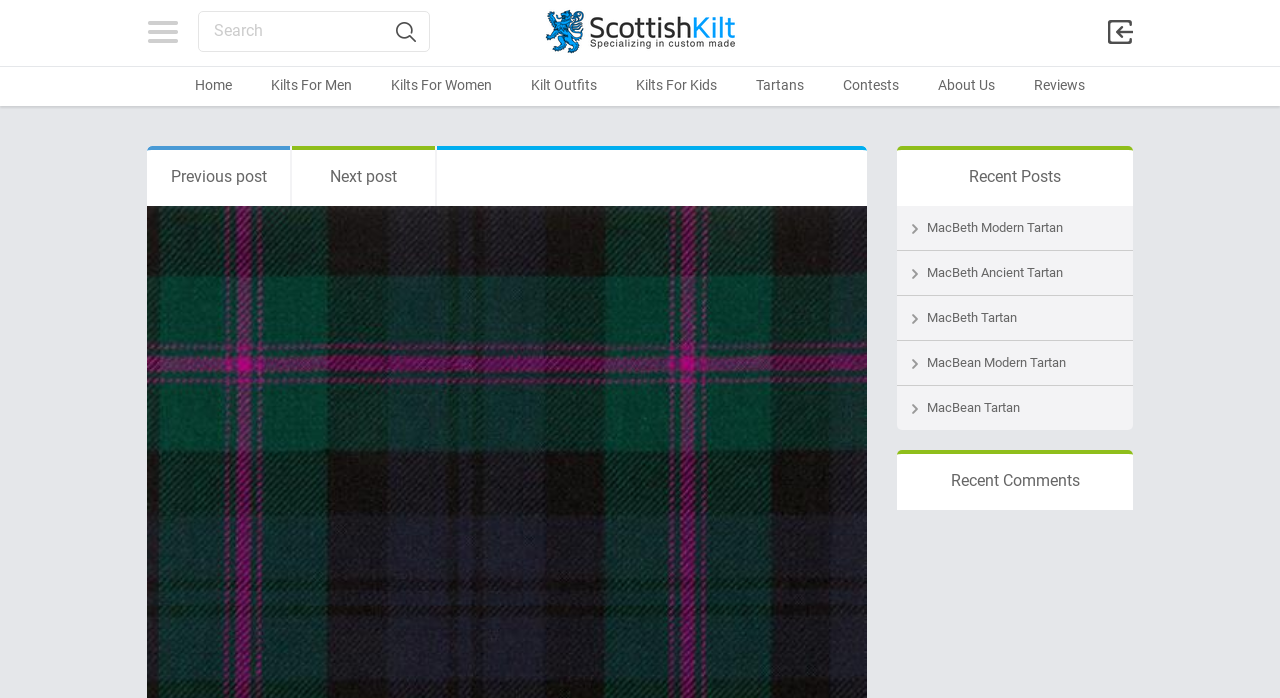Provide your answer to the question using just one word or phrase: What is the name of the kilt brand?

Top Kilt